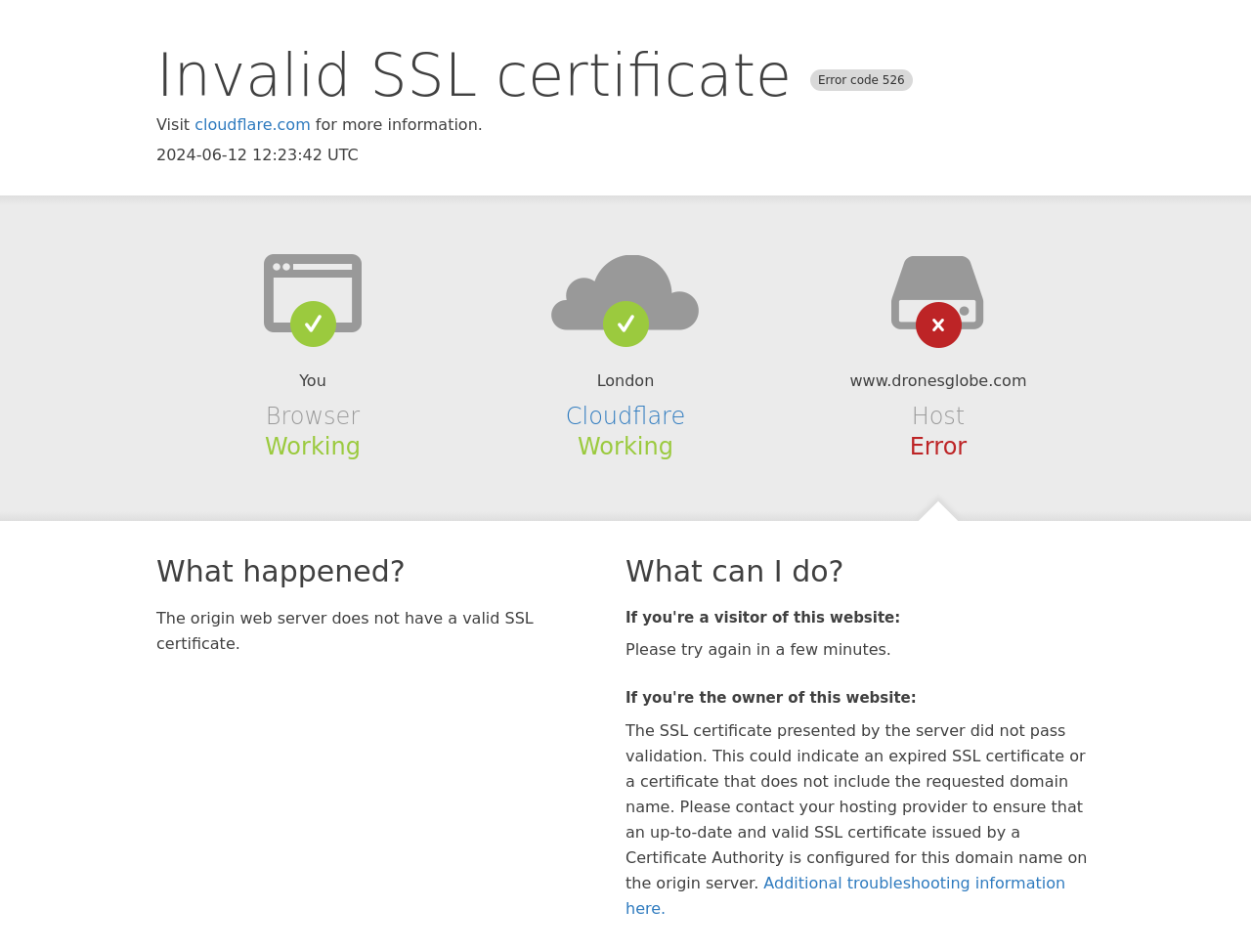Please provide the bounding box coordinate of the region that matches the element description: Additional troubleshooting information here.. Coordinates should be in the format (top-left x, top-left y, bottom-right x, bottom-right y) and all values should be between 0 and 1.

[0.5, 0.917, 0.852, 0.964]